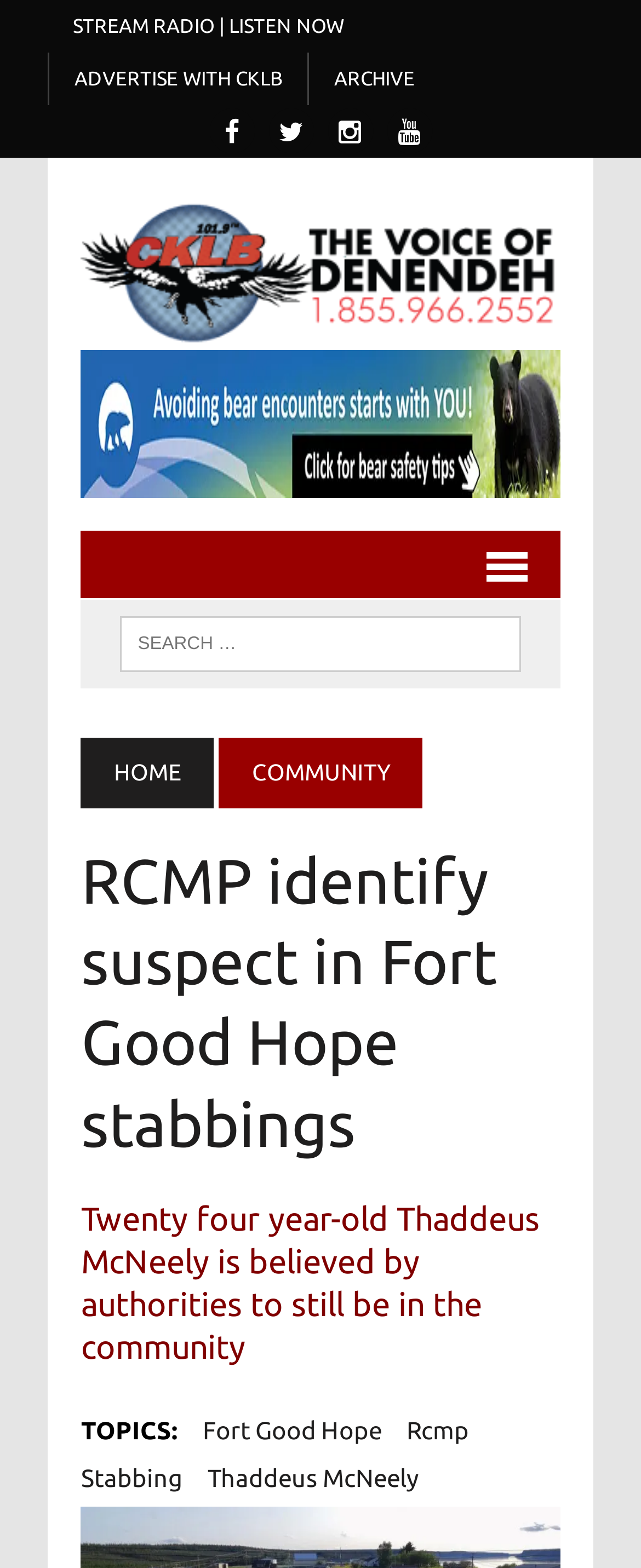Pinpoint the bounding box coordinates of the clickable element to carry out the following instruction: "Listen to the radio."

[0.075, 0.0, 0.575, 0.034]